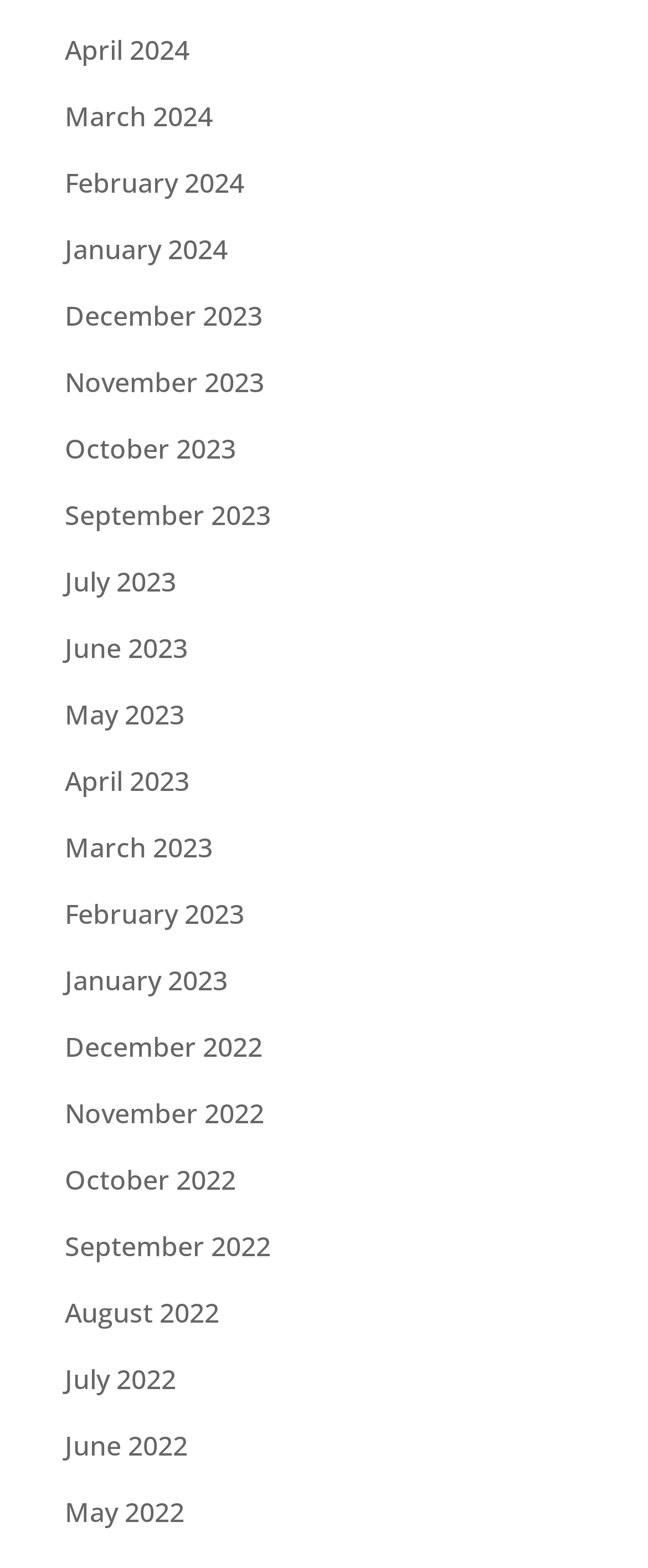Provide the bounding box coordinates of the HTML element this sentence describes: "June 2022". The bounding box coordinates consist of four float numbers between 0 and 1, i.e., [left, top, right, bottom].

[0.1, 0.91, 0.29, 0.933]